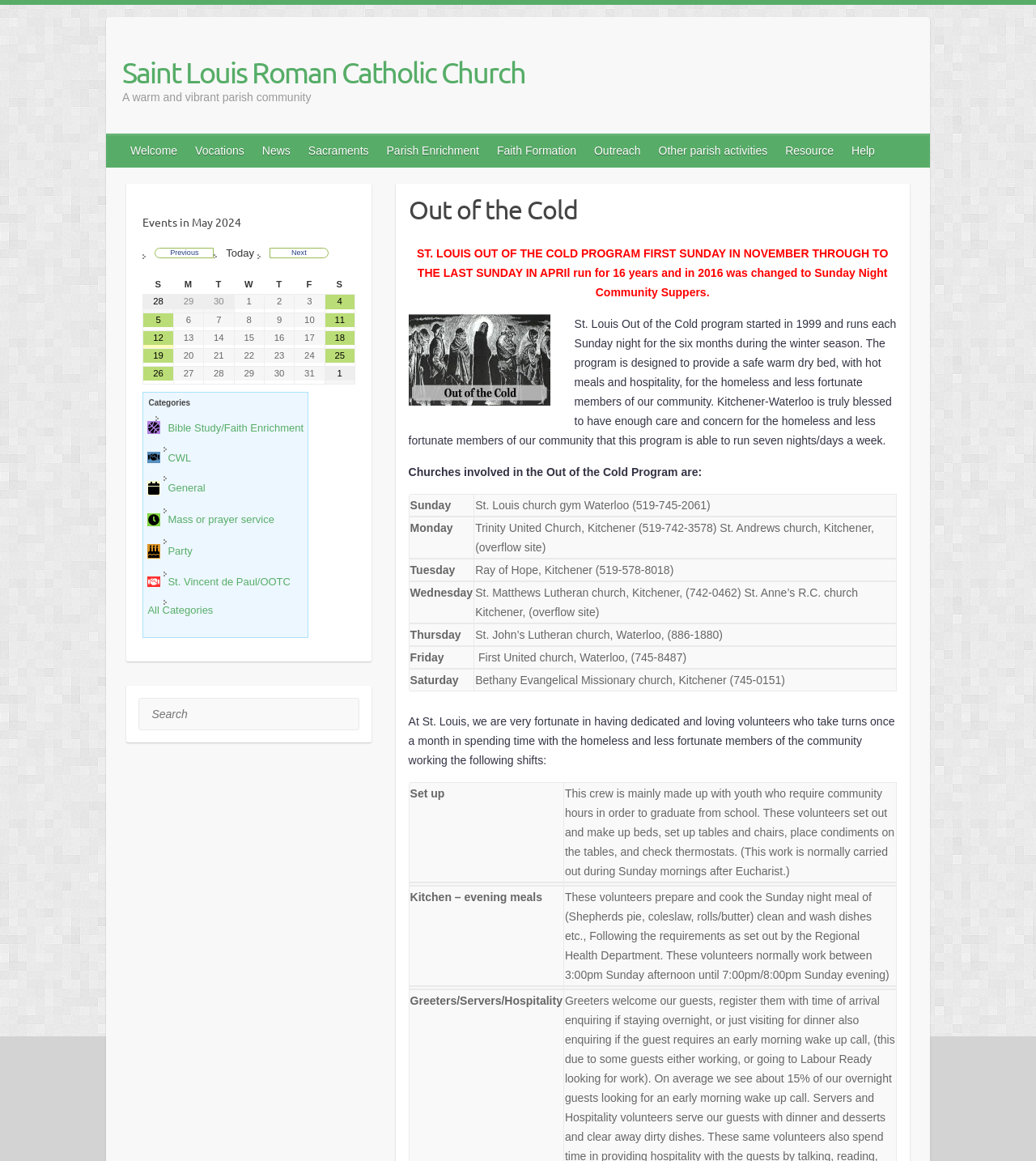Please give a concise answer to this question using a single word or phrase: 
What is the role of the 'Set up' crew in the Out of the Cold program?

Set out and make up beds, set up tables and chairs